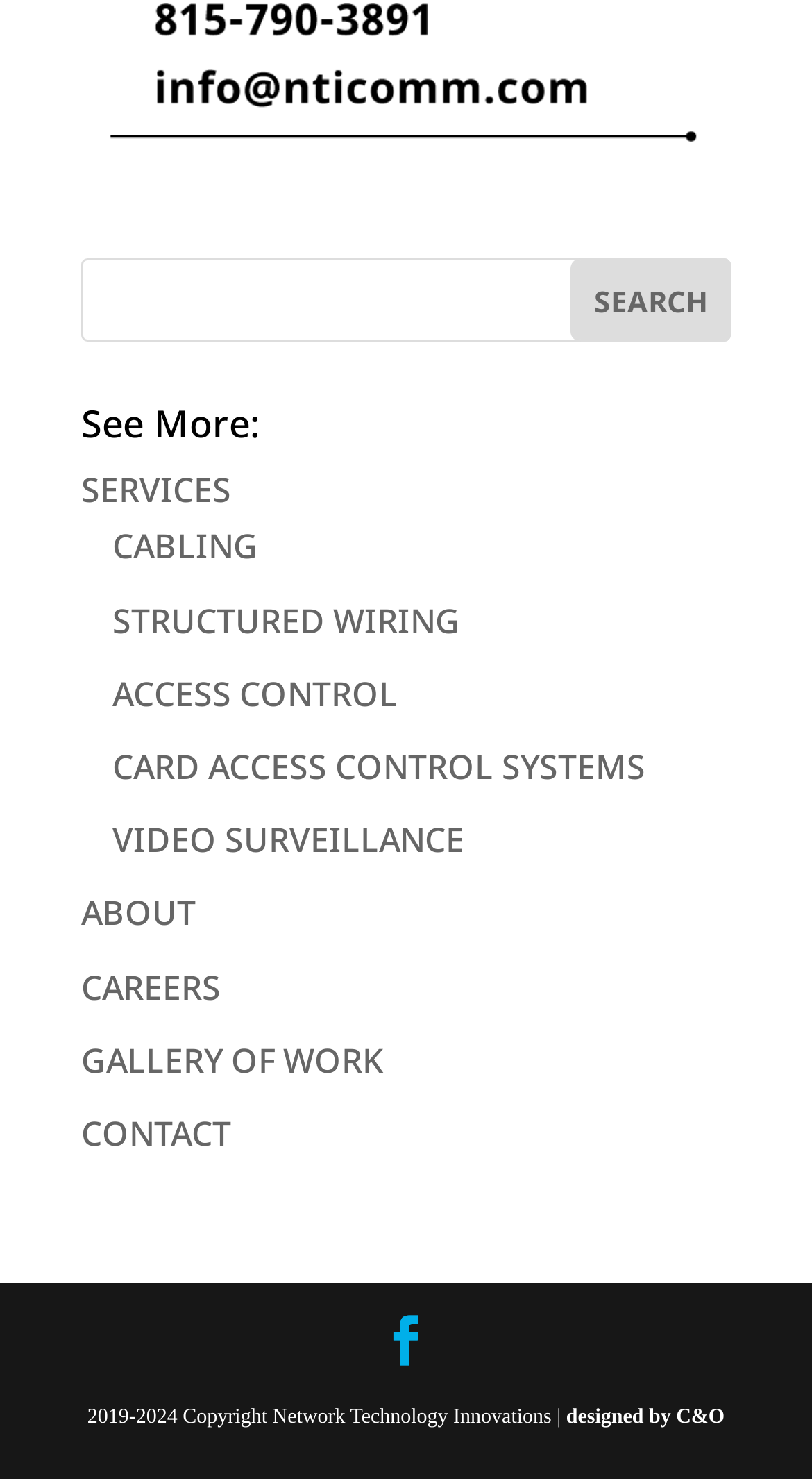Please find the bounding box coordinates for the clickable element needed to perform this instruction: "Contact us".

[0.1, 0.75, 0.285, 0.781]